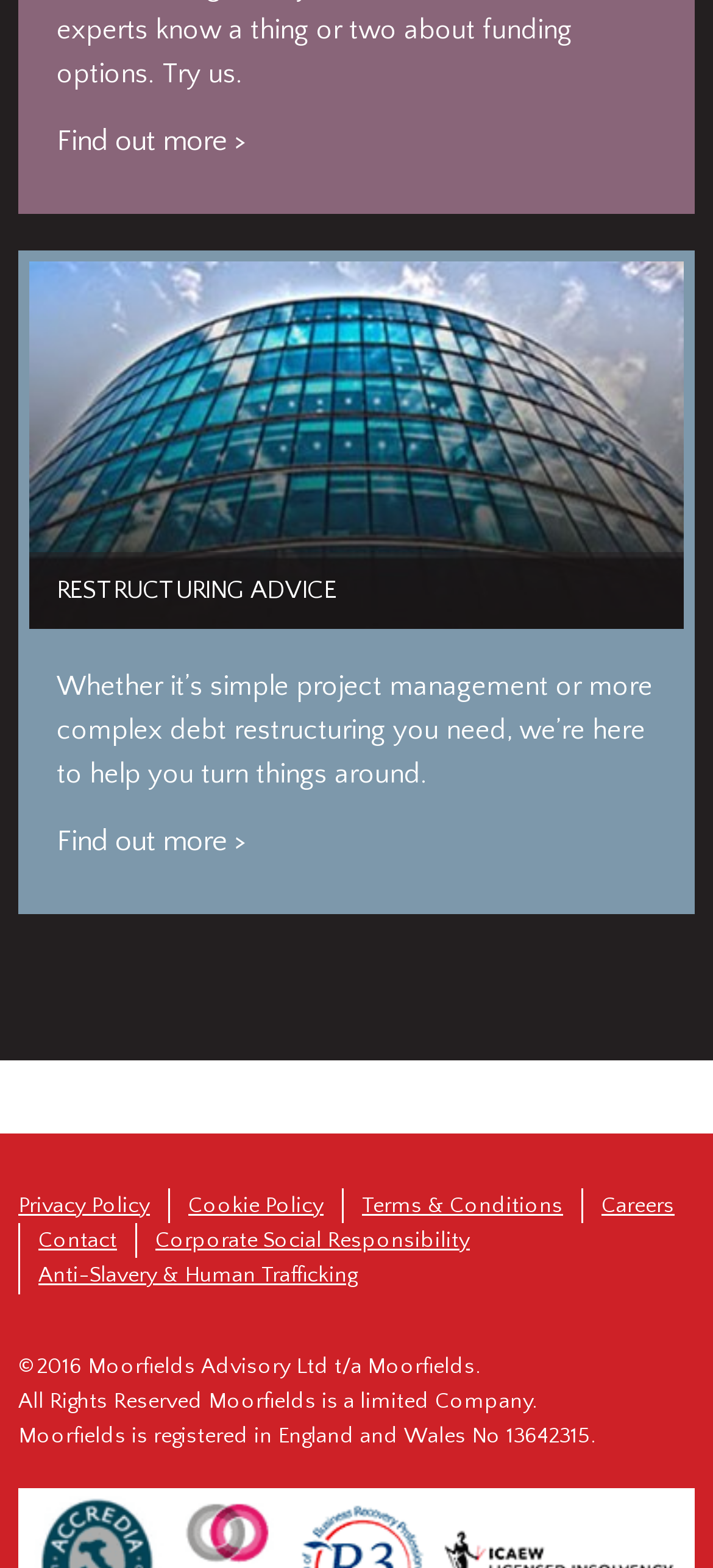Identify the bounding box coordinates of the element that should be clicked to fulfill this task: "Learn more about the company's services". The coordinates should be provided as four float numbers between 0 and 1, i.e., [left, top, right, bottom].

[0.079, 0.526, 0.346, 0.547]